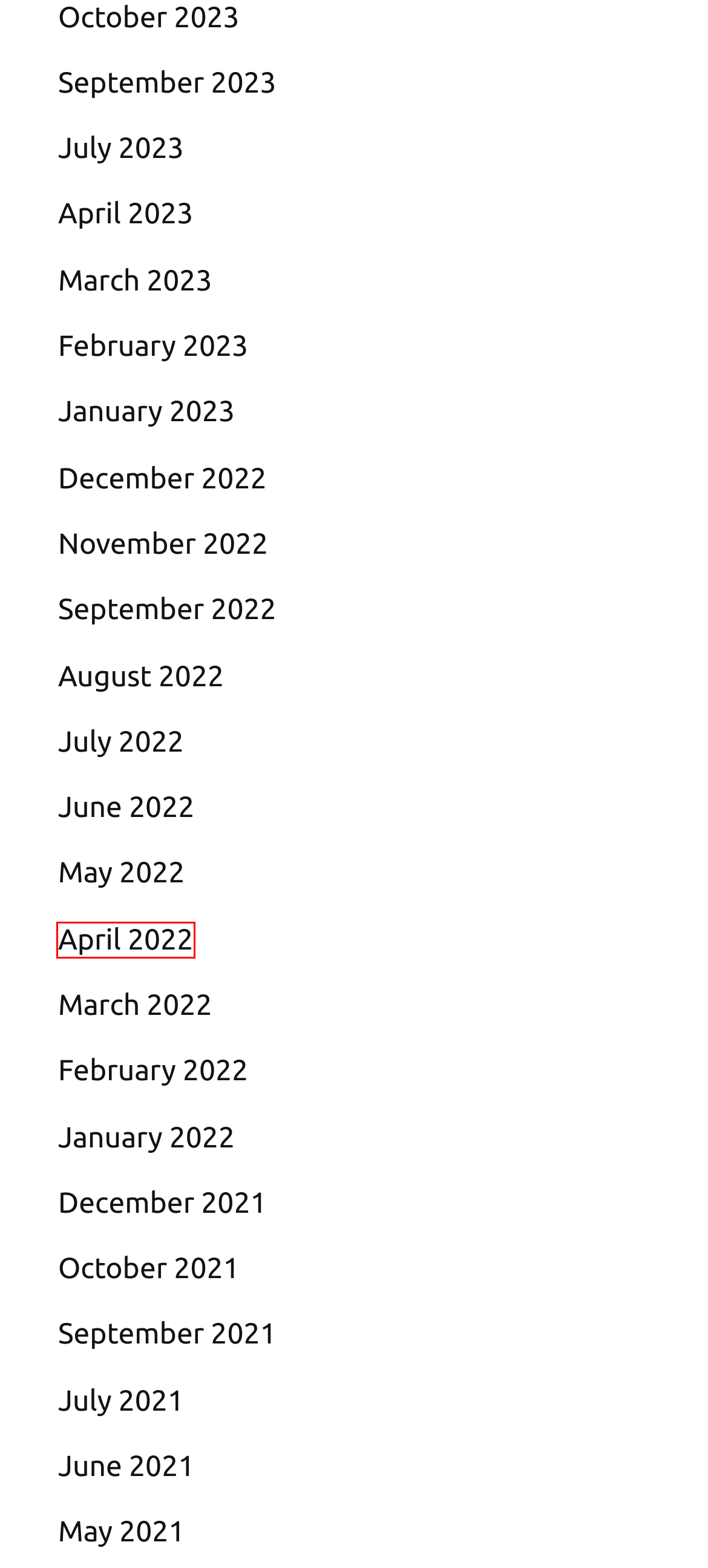You have a screenshot of a webpage with a red bounding box around an element. Identify the webpage description that best fits the new page that appears after clicking the selected element in the red bounding box. Here are the candidates:
A. December 2022 - Free Litigation Advice
B. April 2023 - Free Litigation Advice
C. February 2022 - Free Litigation Advice
D. April 2022 - Free Litigation Advice
E. March 2022 - Free Litigation Advice
F. March 2023 - Free Litigation Advice
G. February 2023 - Free Litigation Advice
H. January 2023 - Free Litigation Advice

D